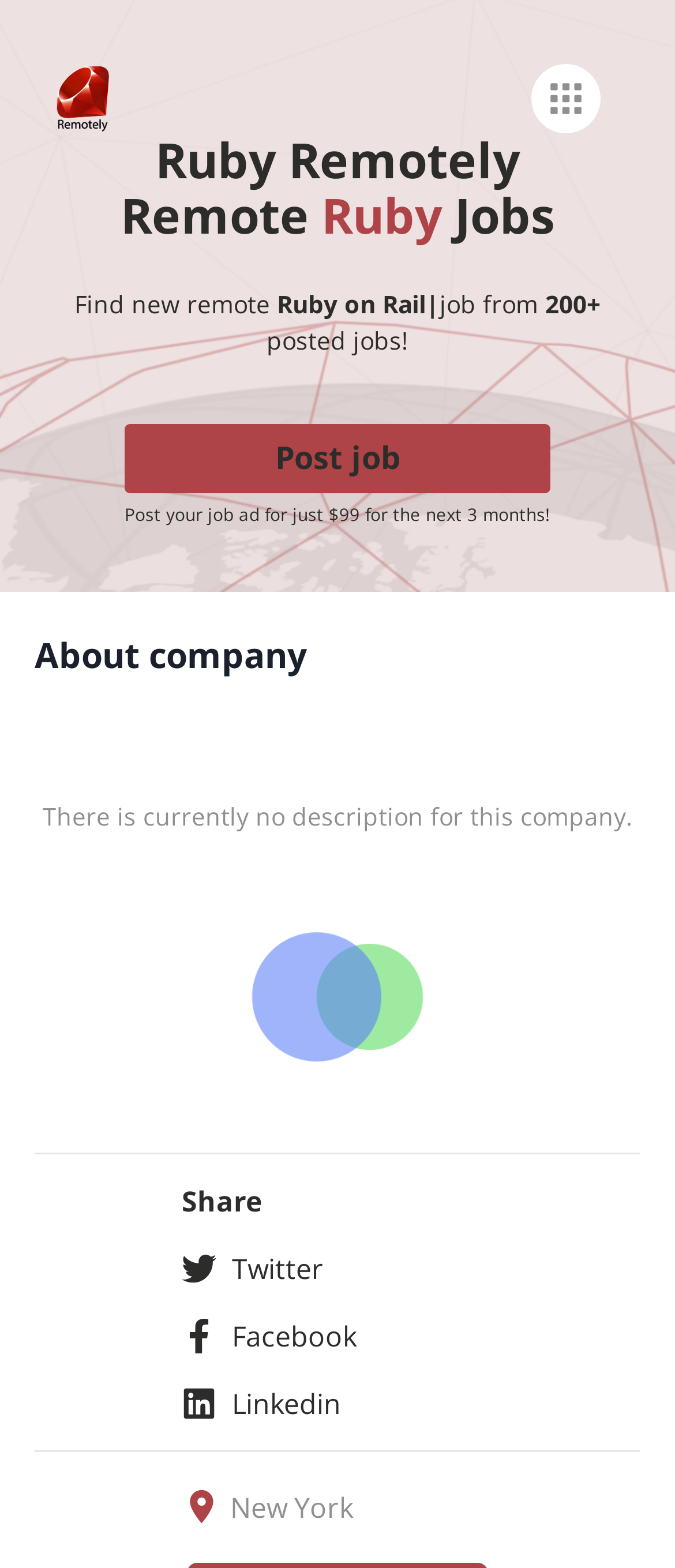What is the location of the company?
Carefully examine the image and provide a detailed answer to the question.

The location of the company is mentioned at the bottom of the webpage, and it is 'New York'.